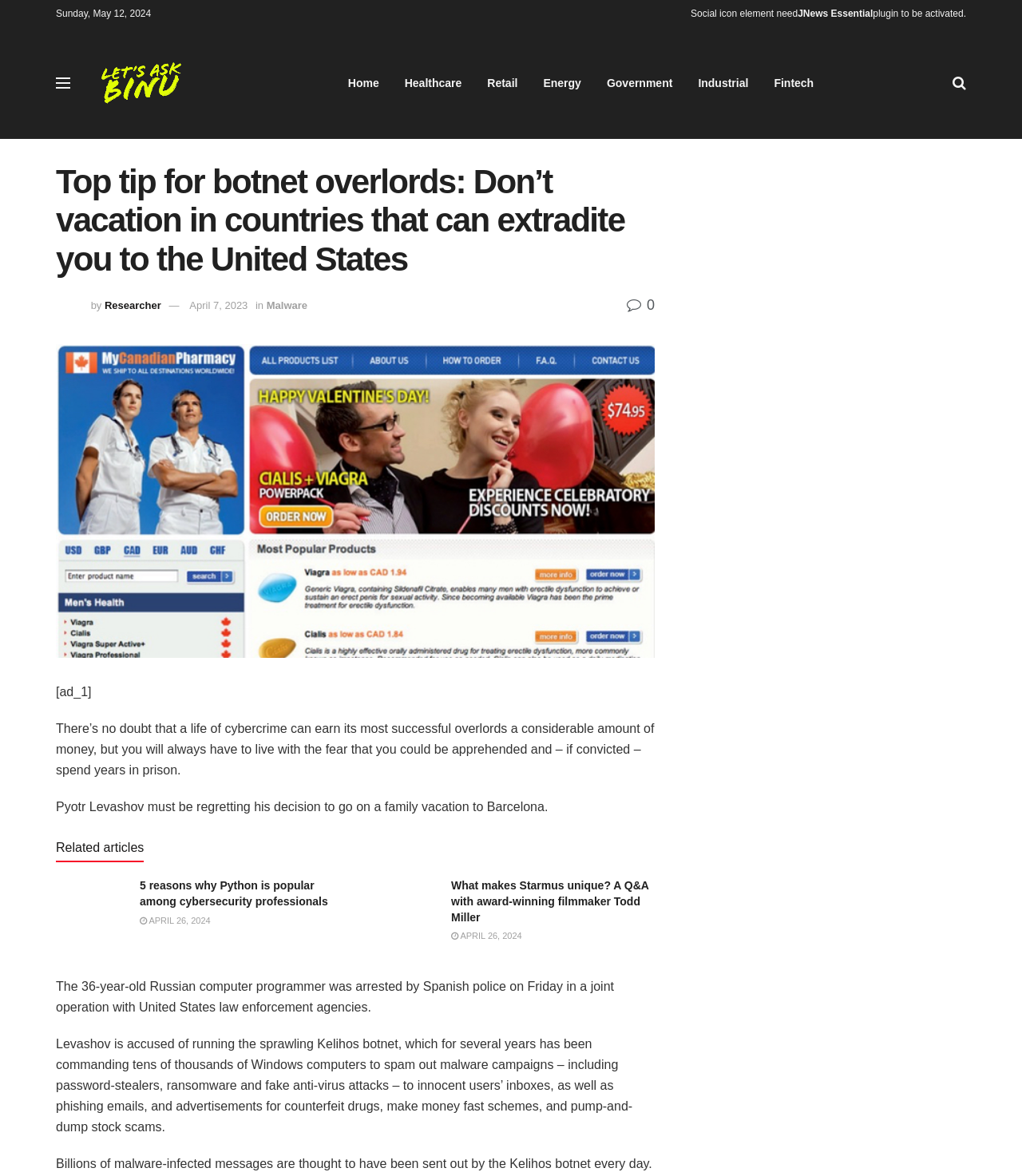Based on the image, provide a detailed and complete answer to the question: 
How many related articles are there?

I found the number of related articles by counting the number of article elements under the 'Related articles' heading. There are two articles with images and headings.